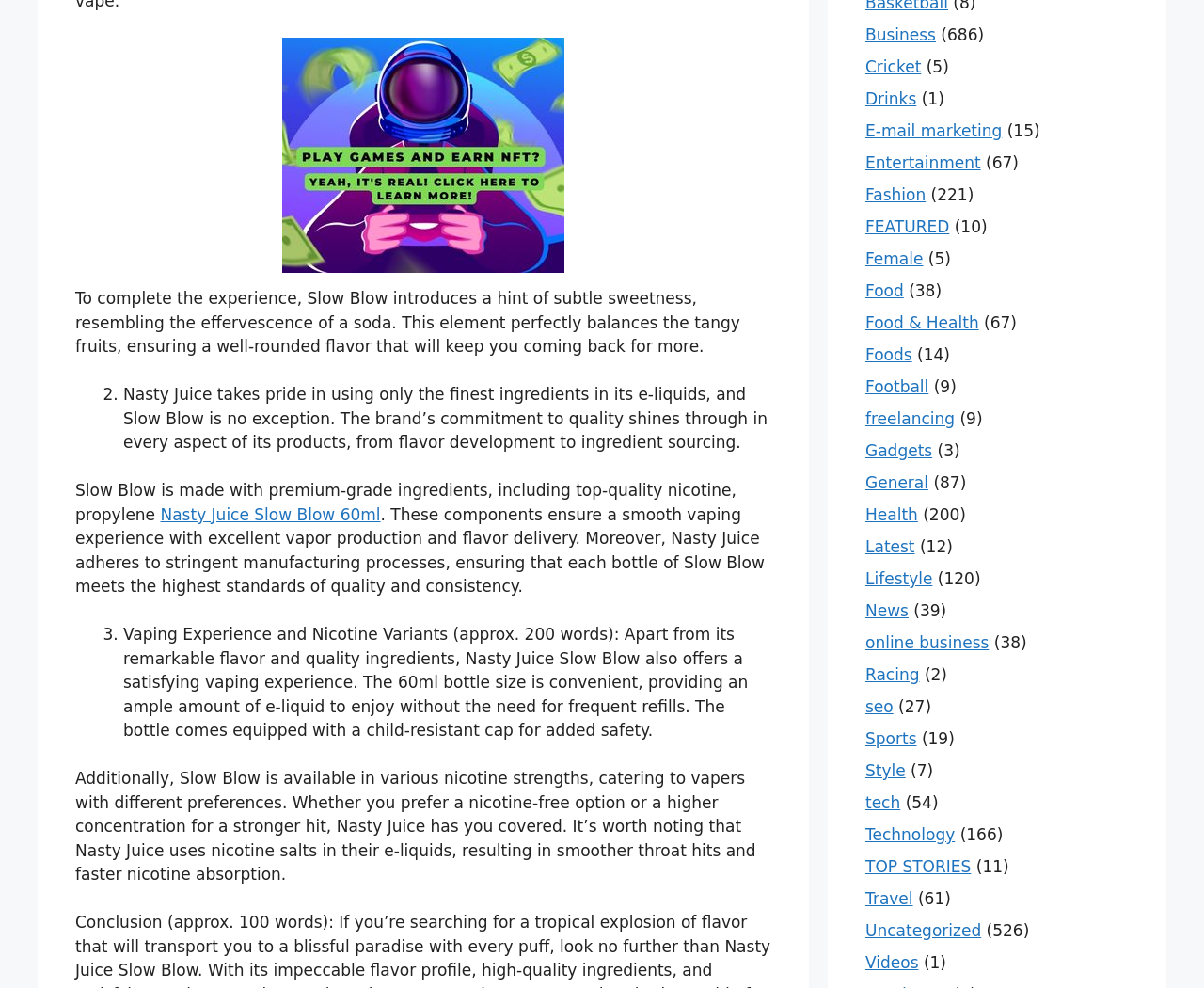Based on the element description "alt="Empty room for politicians"", predict the bounding box coordinates of the UI element.

None